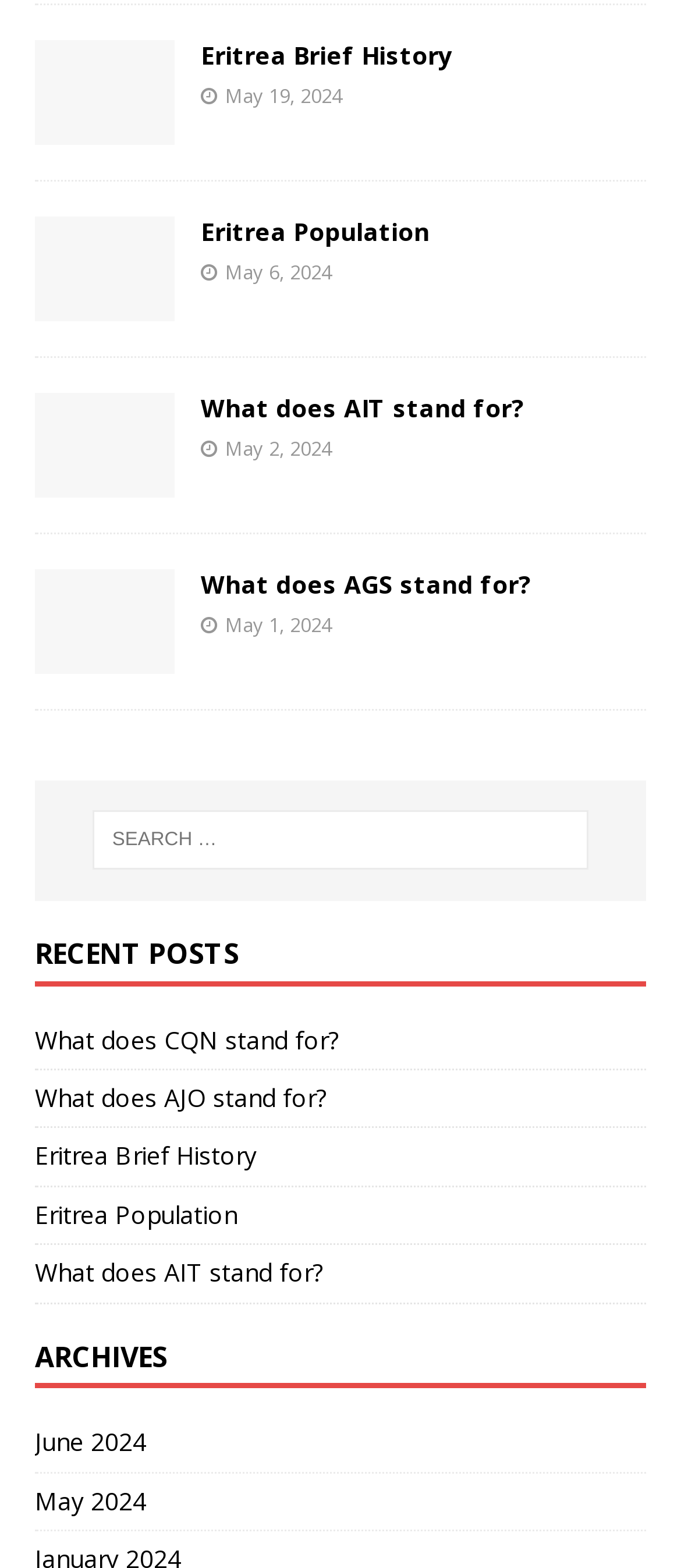What is the purpose of the search box?
Refer to the image and give a detailed answer to the query.

The search box is located below the recent posts section, and its placeholder text is 'Search for:'. This suggests that the search box is intended for users to search for specific posts on the webpage.